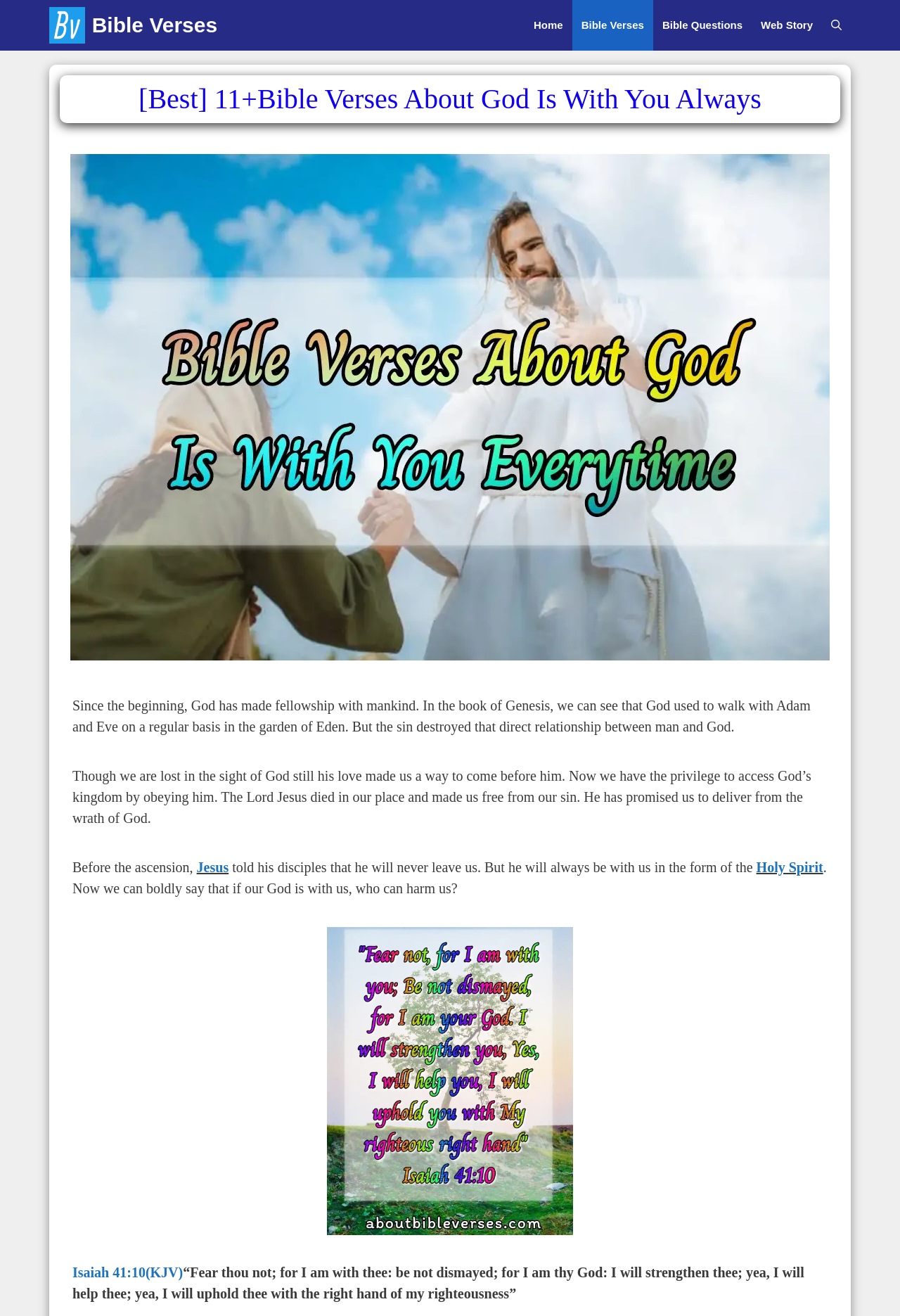Please determine the bounding box coordinates of the element to click in order to execute the following instruction: "Click on Jesus". The coordinates should be four float numbers between 0 and 1, specified as [left, top, right, bottom].

[0.218, 0.653, 0.254, 0.665]